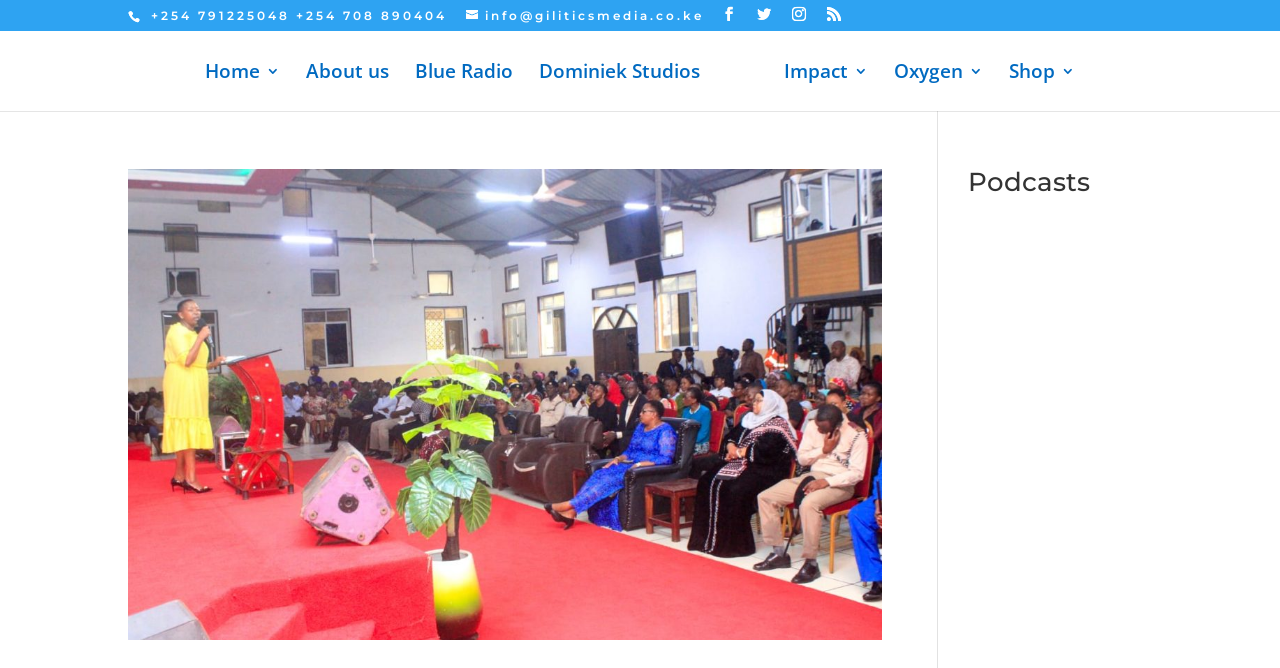Please specify the bounding box coordinates of the clickable region to carry out the following instruction: "View Recent Posts!". The coordinates should be four float numbers between 0 and 1, in the format [left, top, right, bottom].

None